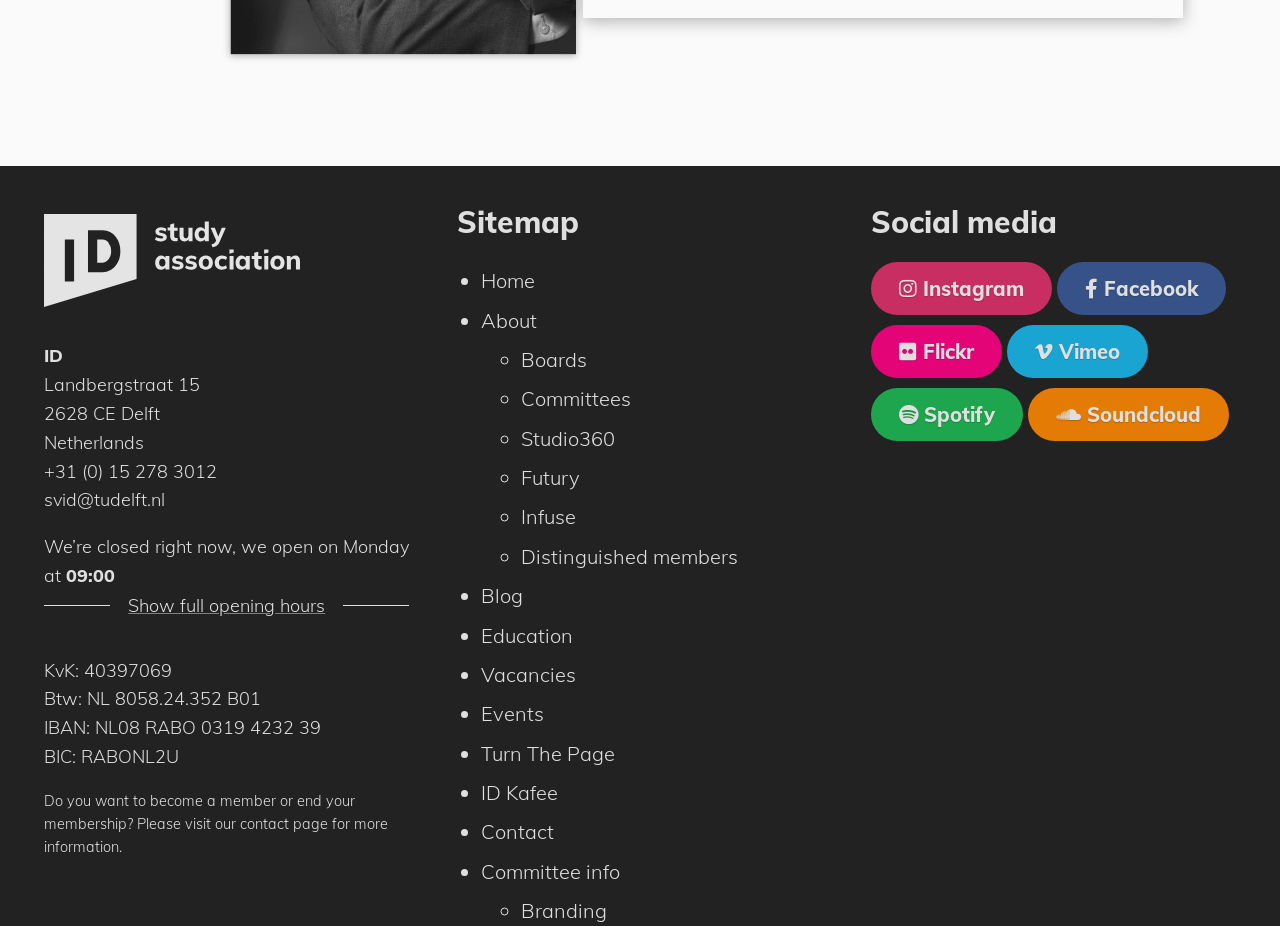Please determine the bounding box coordinates, formatted as (top-left x, top-left y, bottom-right x, bottom-right y), with all values as floating point numbers between 0 and 1. Identify the bounding box of the region described as: ID Kafee

[0.376, 0.839, 0.643, 0.873]